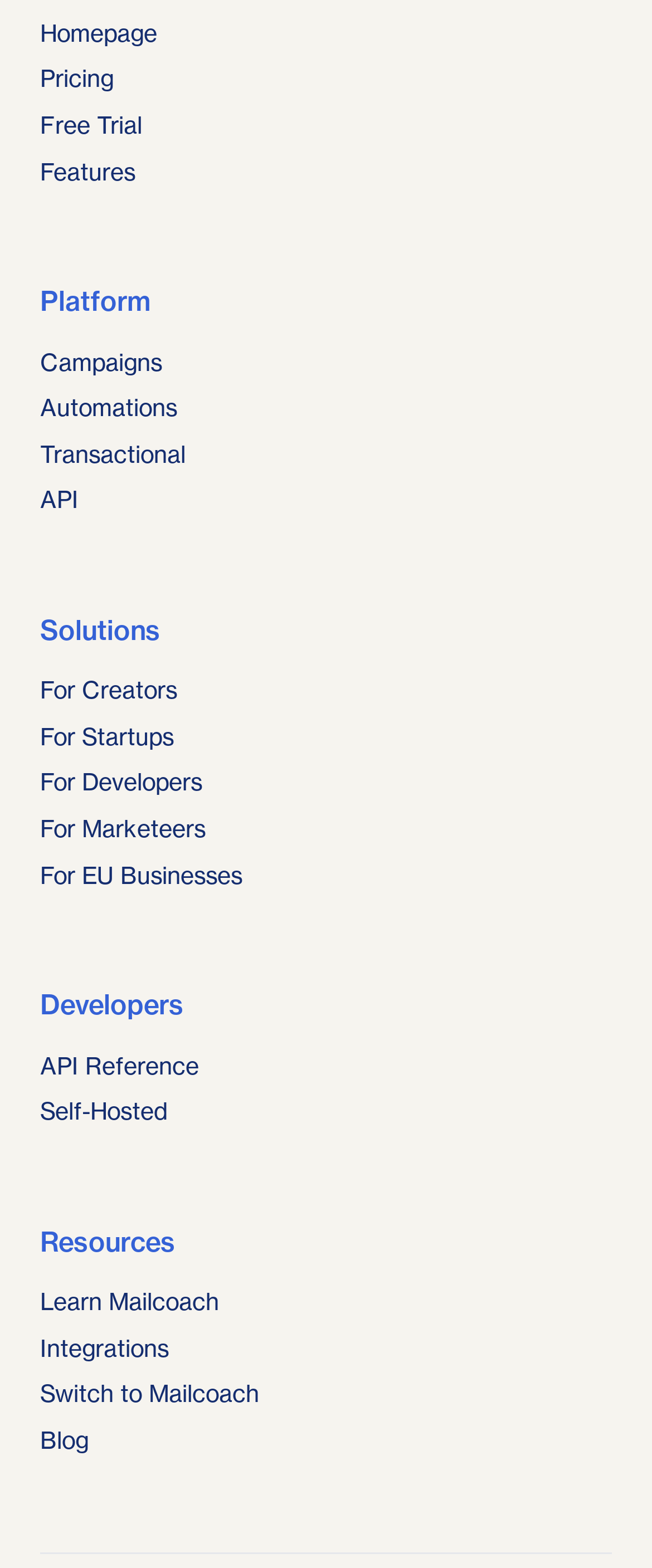Identify the bounding box coordinates of the section that should be clicked to achieve the task described: "read the blog".

[0.062, 0.909, 0.938, 0.93]